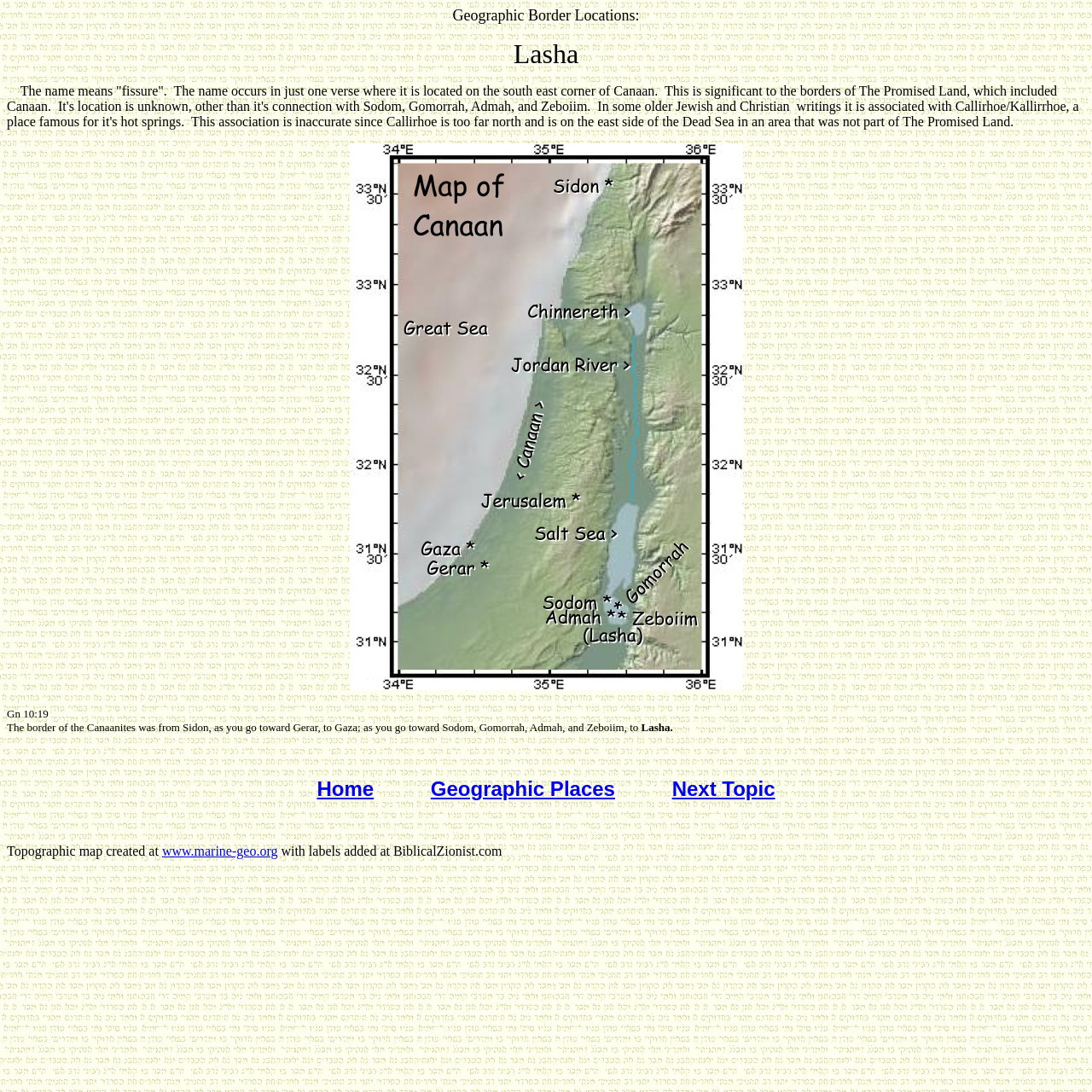Predict the bounding box coordinates of the UI element that matches this description: "www.marine-geo.org". The coordinates should be in the format [left, top, right, bottom] with each value between 0 and 1.

[0.148, 0.773, 0.254, 0.786]